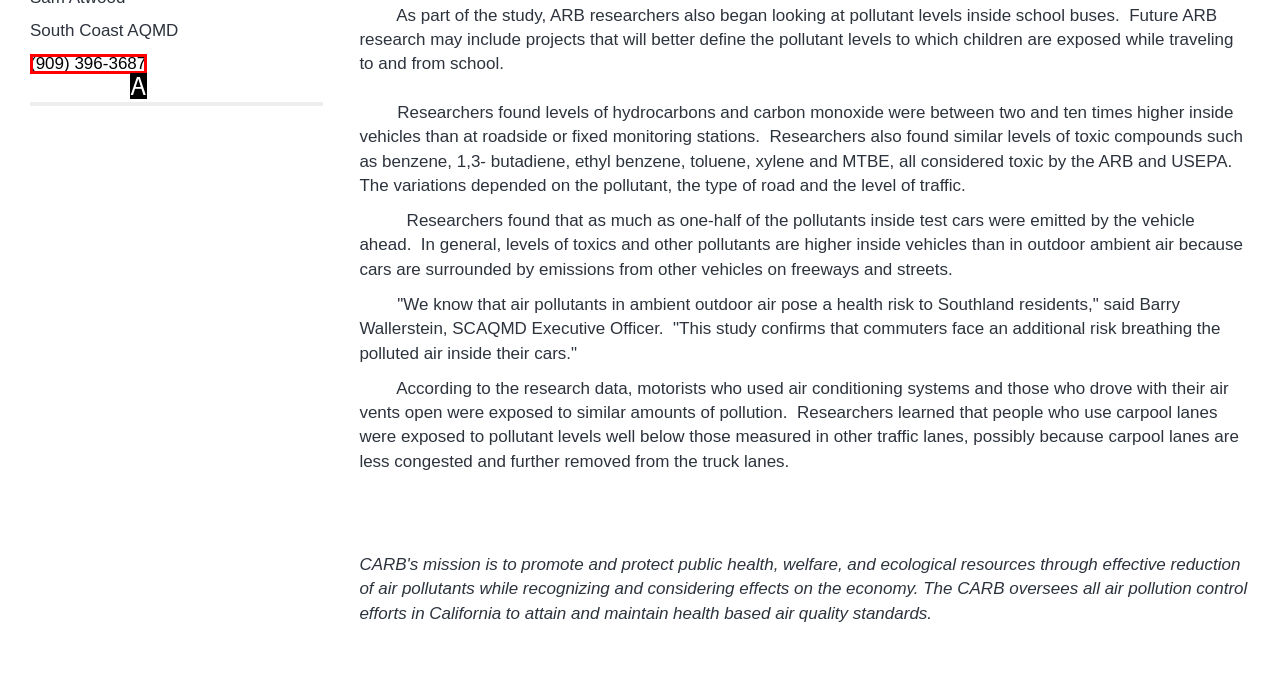Based on the element described as: (909) 396-3687
Find and respond with the letter of the correct UI element.

A